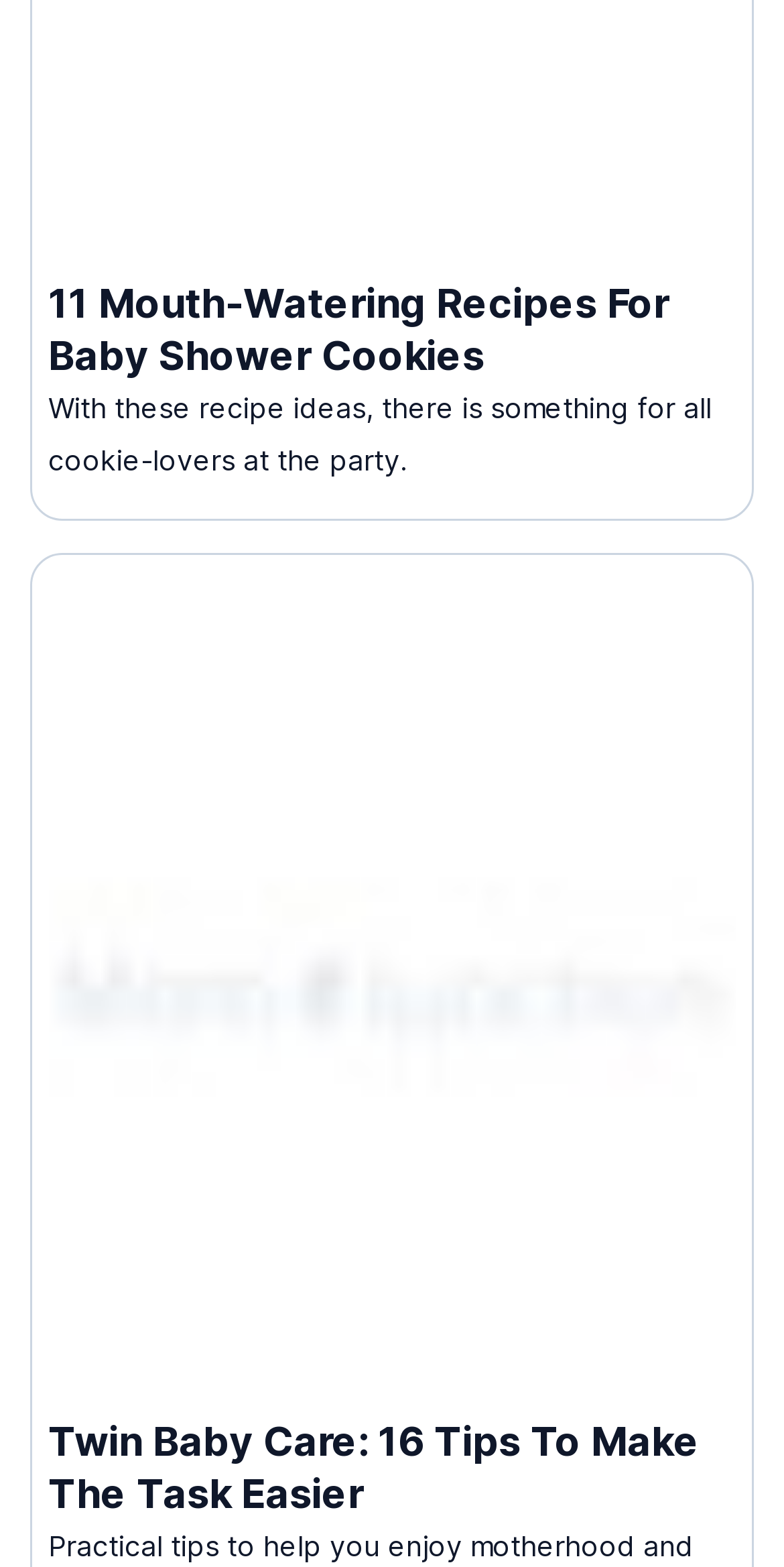Identify the bounding box of the HTML element described here: "alt="pintrest_icon"". Provide the coordinates as four float numbers between 0 and 1: [left, top, right, bottom].

[0.326, 0.126, 0.434, 0.152]